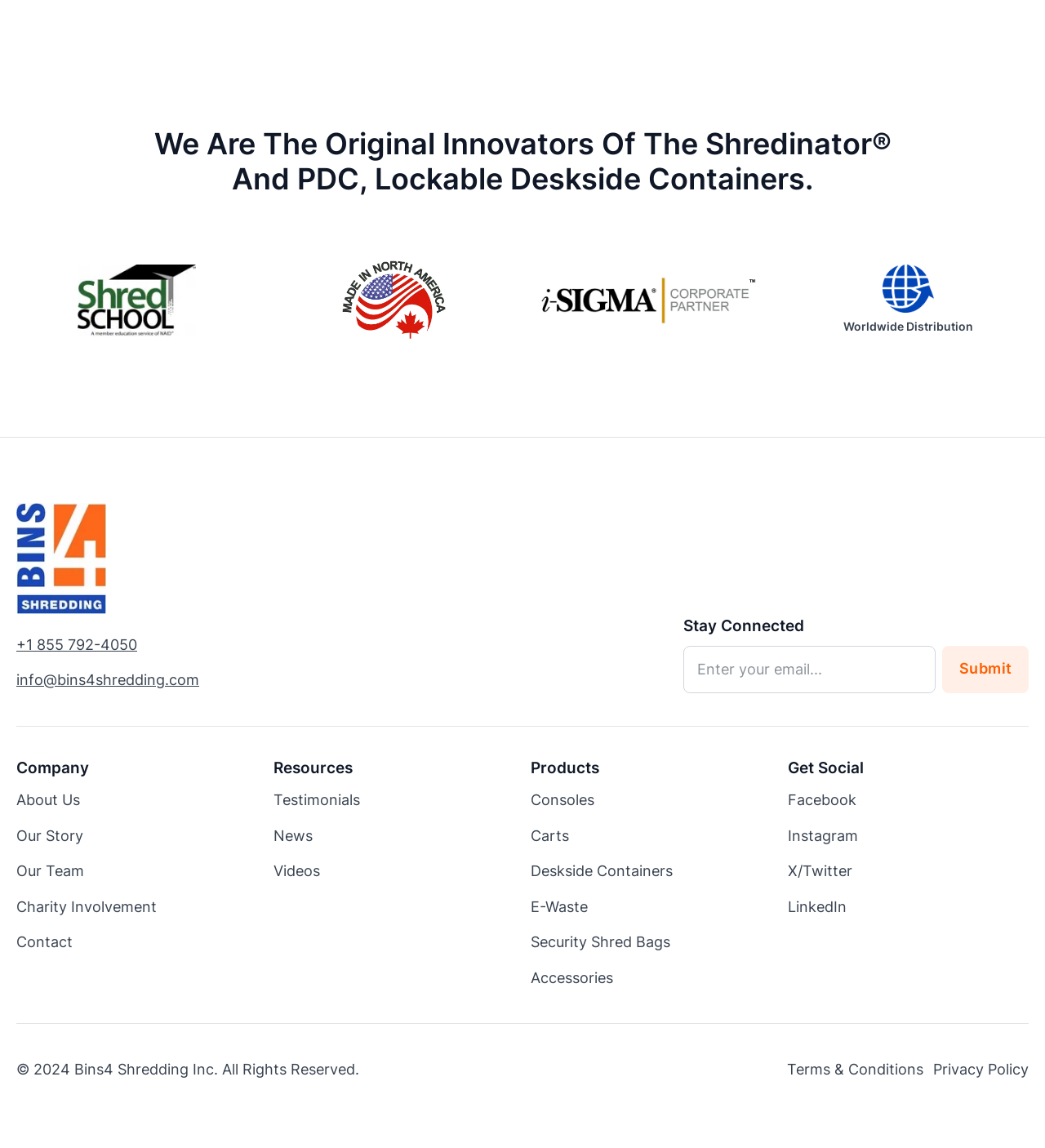Pinpoint the bounding box coordinates of the clickable area needed to execute the instruction: "Enter email address". The coordinates should be specified as four float numbers between 0 and 1, i.e., [left, top, right, bottom].

[0.654, 0.562, 0.895, 0.604]